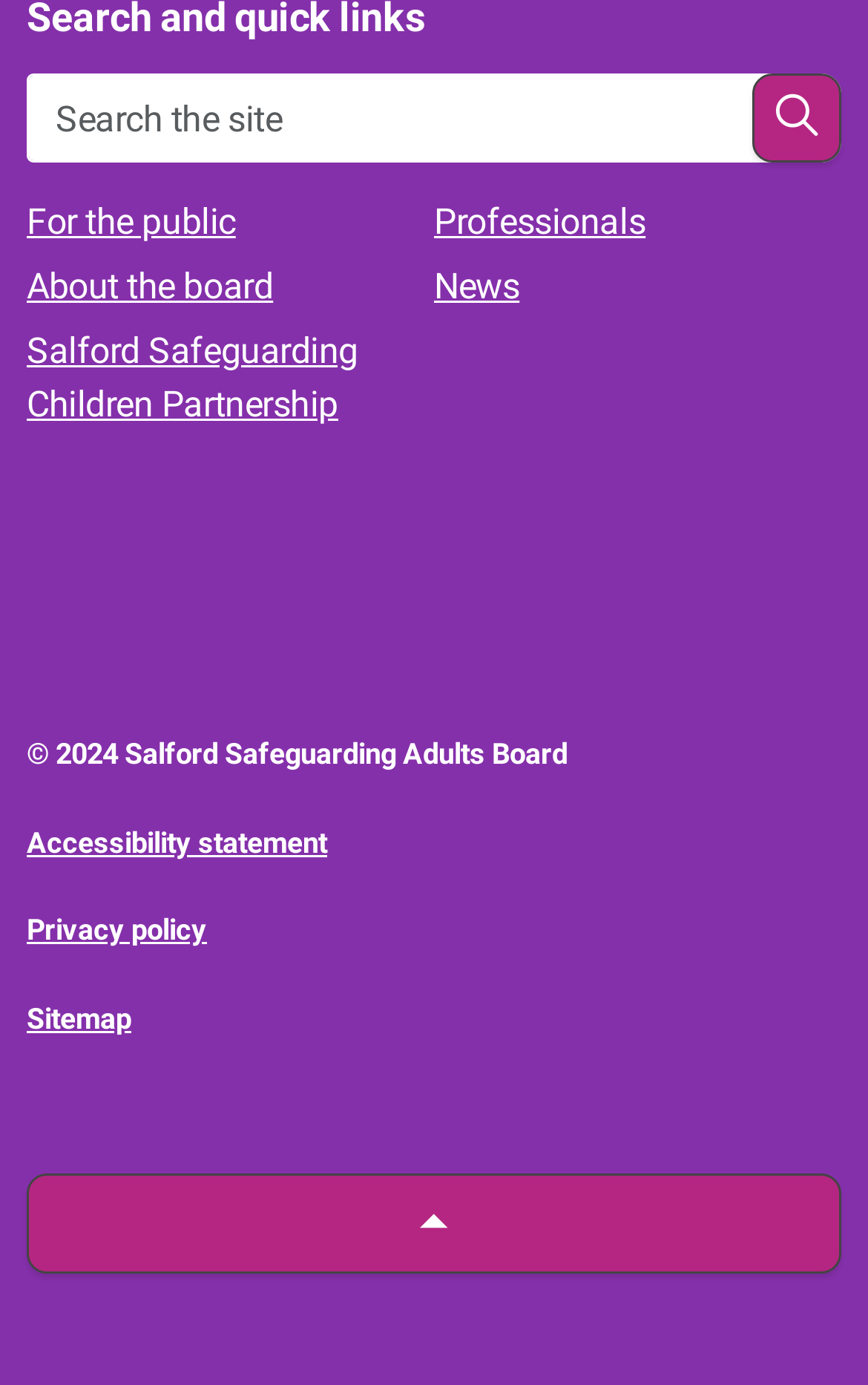Could you highlight the region that needs to be clicked to execute the instruction: "View Sitemap"?

[0.031, 0.723, 0.151, 0.747]